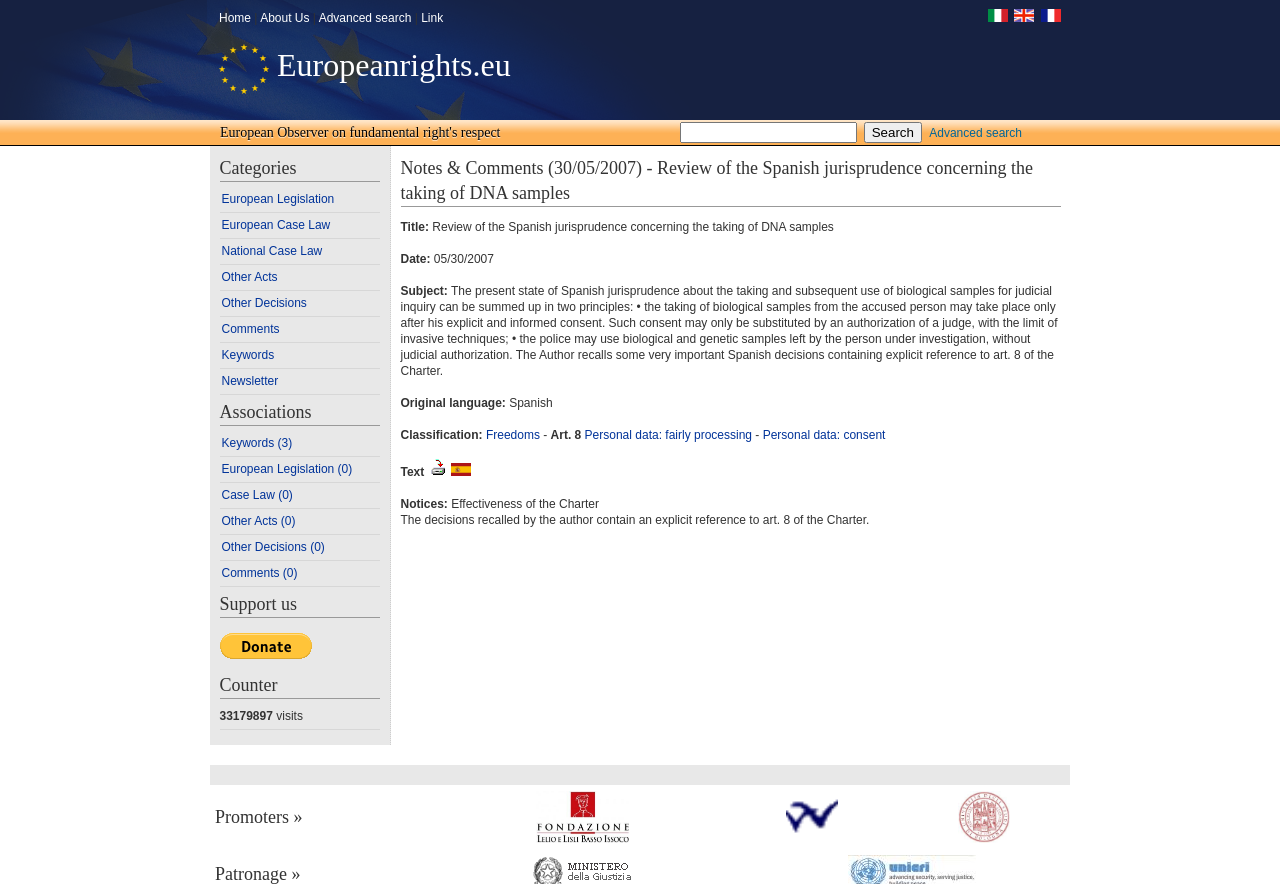What are the three language options available?
Can you provide a detailed and comprehensive answer to the question?

I found the answer by examining the top-right corner of the webpage, where three language options are listed: 'Versione Italiana', 'English version', and 'France version'.